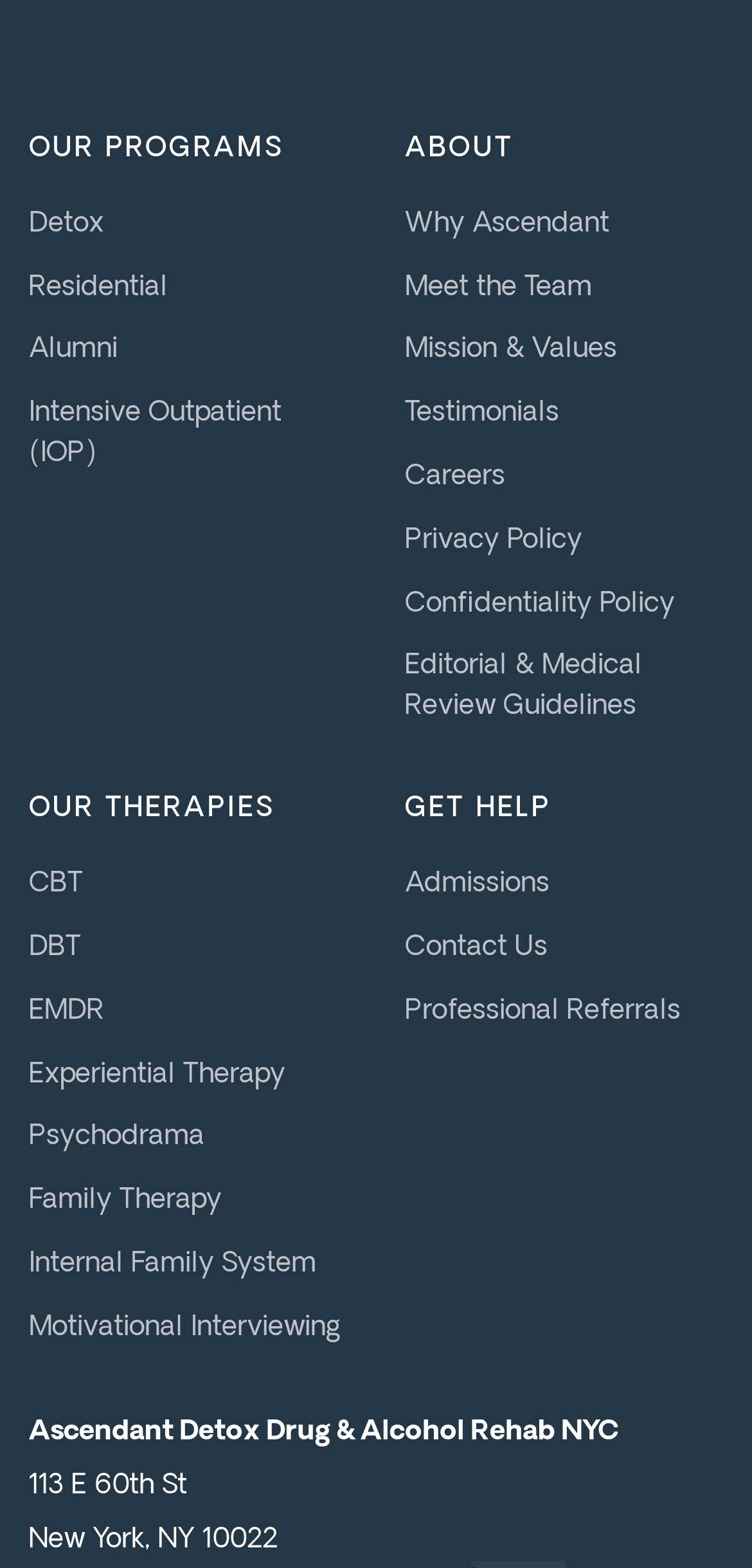Identify the bounding box of the UI component described as: "Editorial & Medical Review Guidelines".

[0.538, 0.416, 0.854, 0.46]